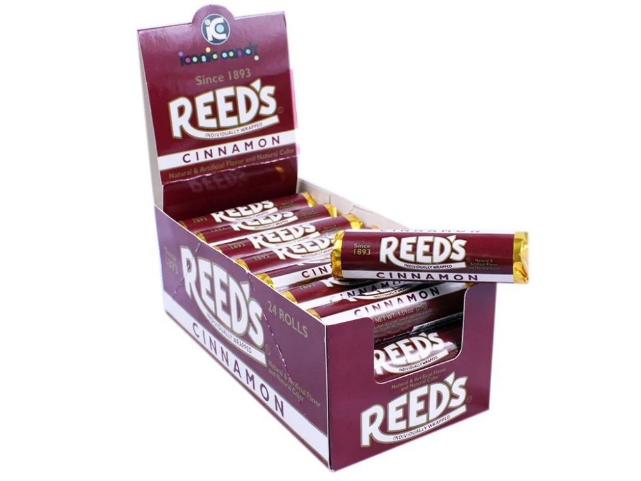Use a single word or phrase to answer the question: How many rolls are in the box?

24